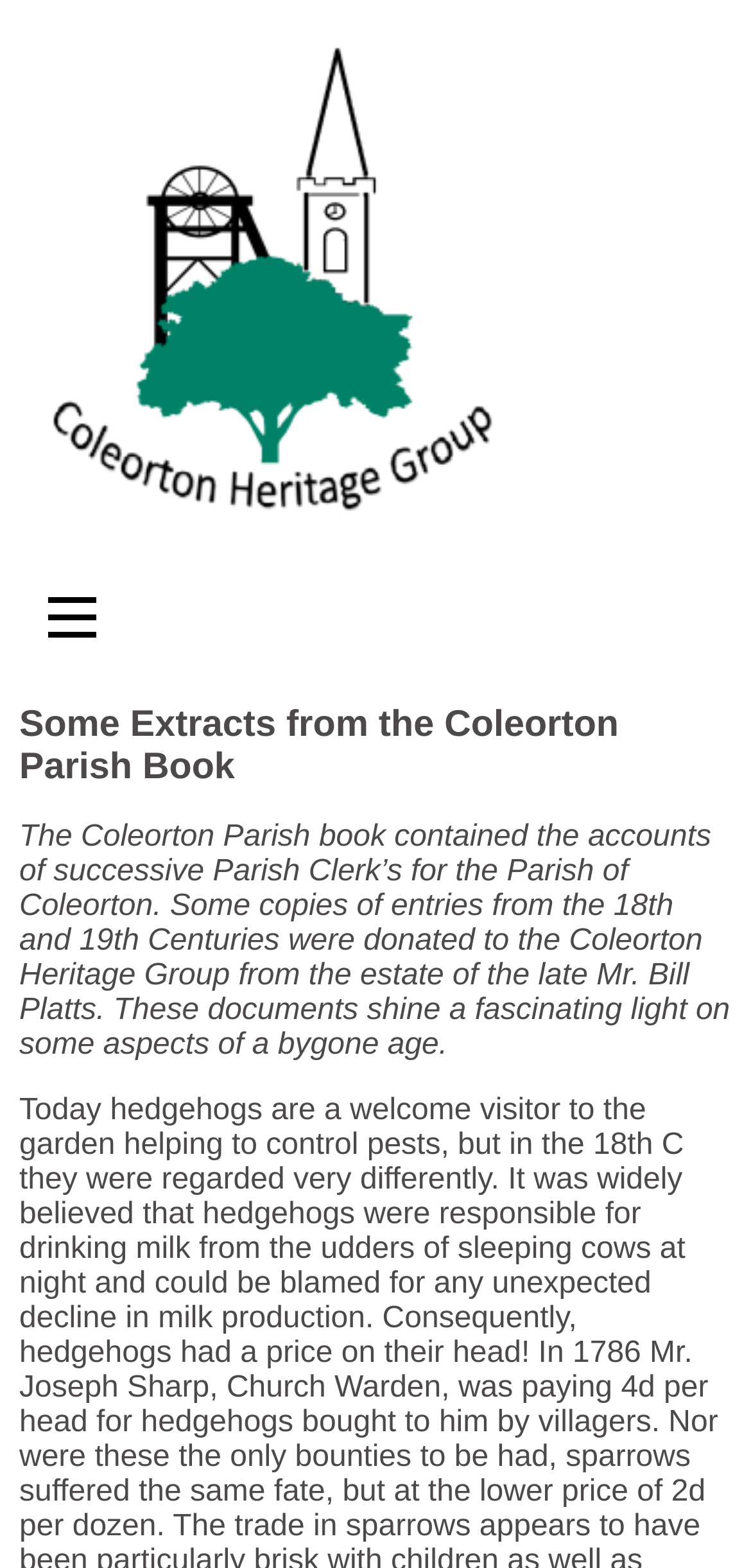What is the topic of the 'History Walks' link?
Please provide a comprehensive and detailed answer to the question.

I found the answer by looking at the link element with the text 'History Walks' and assuming it is a topic or category based on its position among other link elements with similar text.